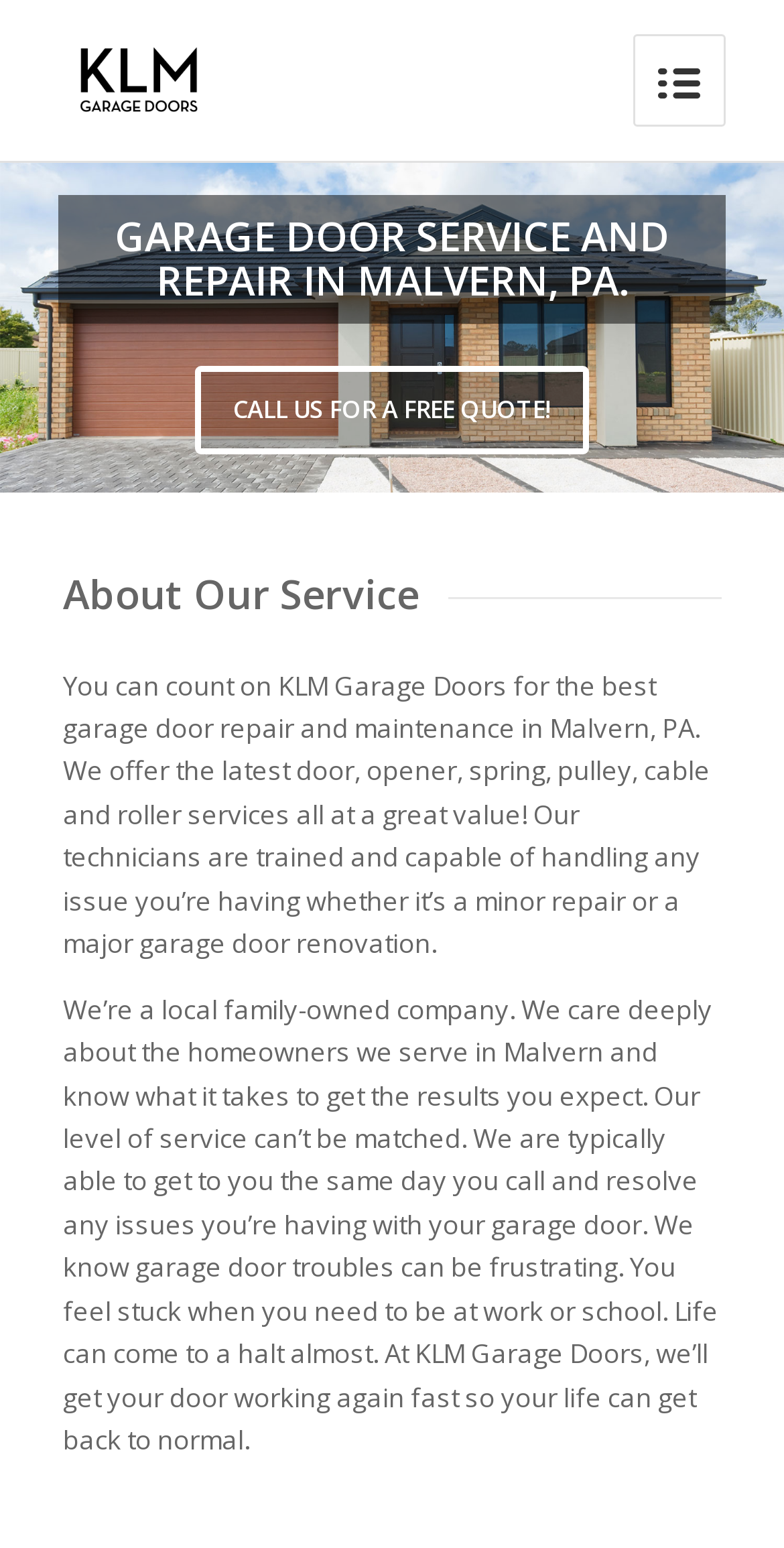Detail the various sections and features of the webpage.

The webpage is about KLM Garage Door Service and Repair in Malvern, PA. At the top, there is a logo of KLM Garage Doors, which is an image accompanied by a link with the same name. Below the logo, there is a heading that reads "GARAGE DOOR SERVICE AND REPAIR IN MALVERN, PA." followed by a link that says "CALL US FOR A FREE QUOTE!".

To the right of the logo, there is a large background image that spans the entire width of the page. Below the heading, there is a section with a heading "About Our Service". This section contains two paragraphs of text that describe the services offered by KLM Garage Doors, including garage door repair and maintenance, and the company's values as a local family-owned business.

The first paragraph explains that KLM Garage Doors offers a range of services, including door, opener, spring, pulley, cable, and roller services, all at a great value. The second paragraph emphasizes the company's commitment to providing excellent service, with same-day responses to calls and a focus on getting customers' lives back to normal quickly.